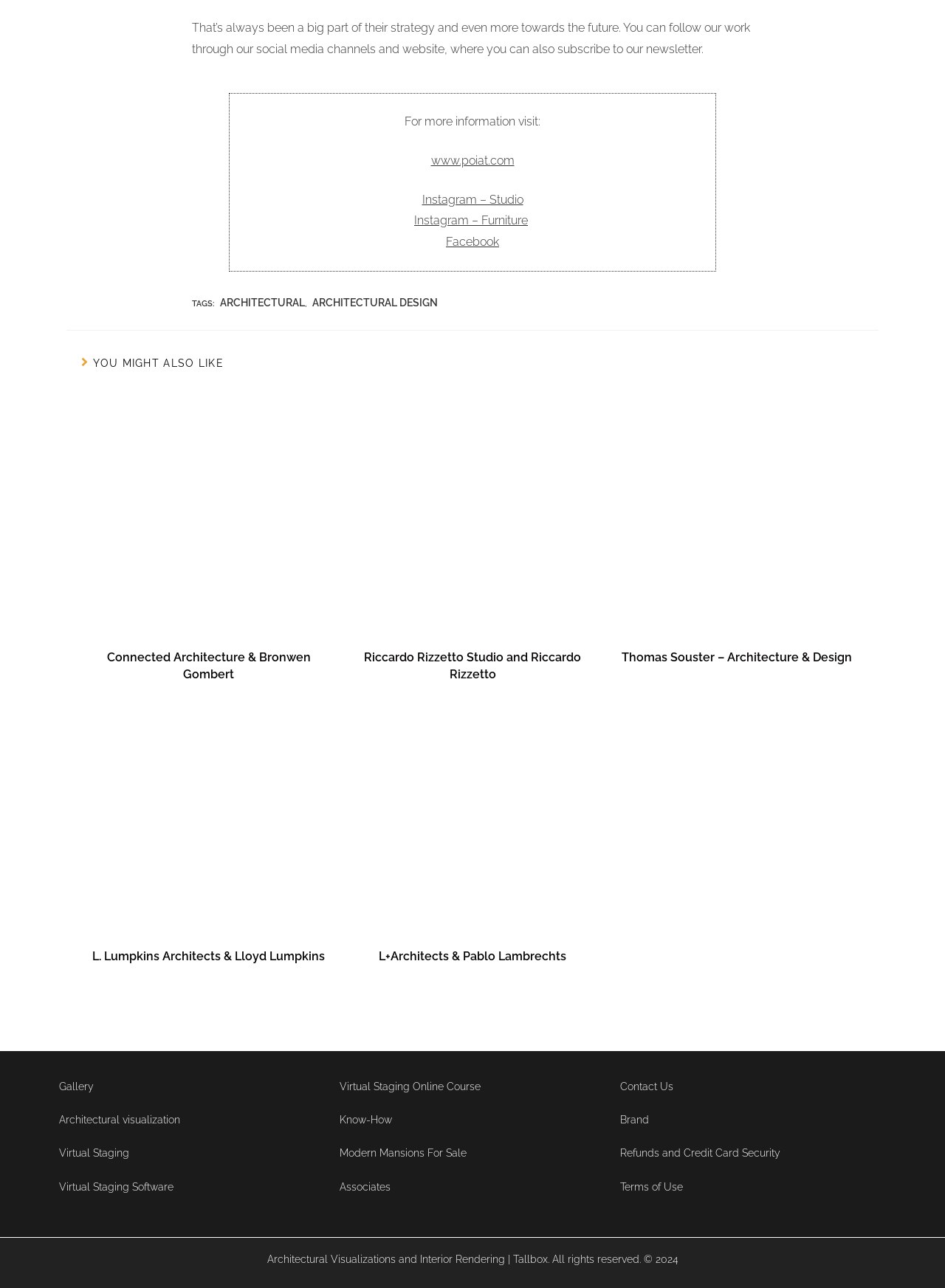Could you specify the bounding box coordinates for the clickable section to complete the following instruction: "Check recent comments"?

None